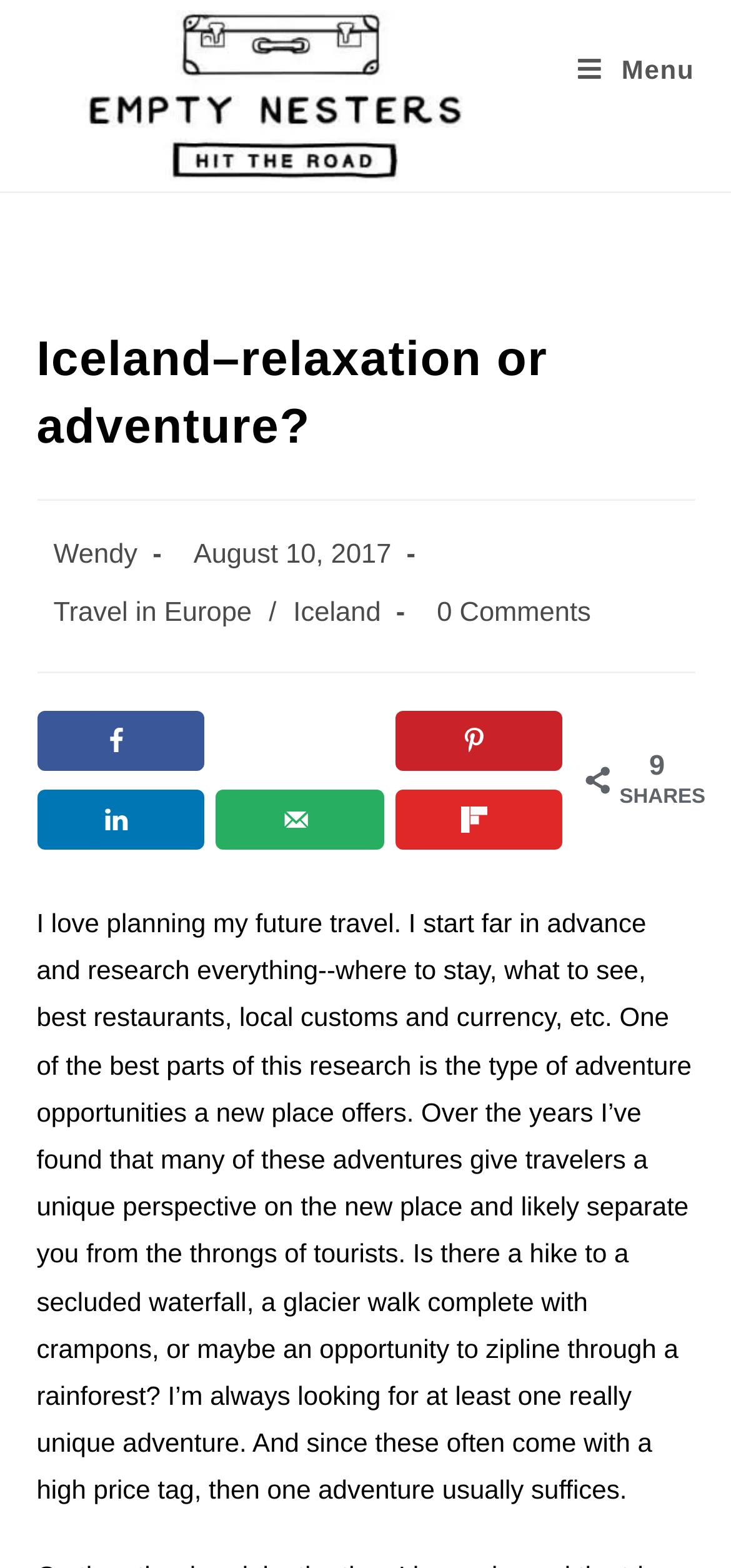Specify the bounding box coordinates of the region I need to click to perform the following instruction: "Check posts published on May 1, 2024". The coordinates must be four float numbers in the range of 0 to 1, i.e., [left, top, right, bottom].

None